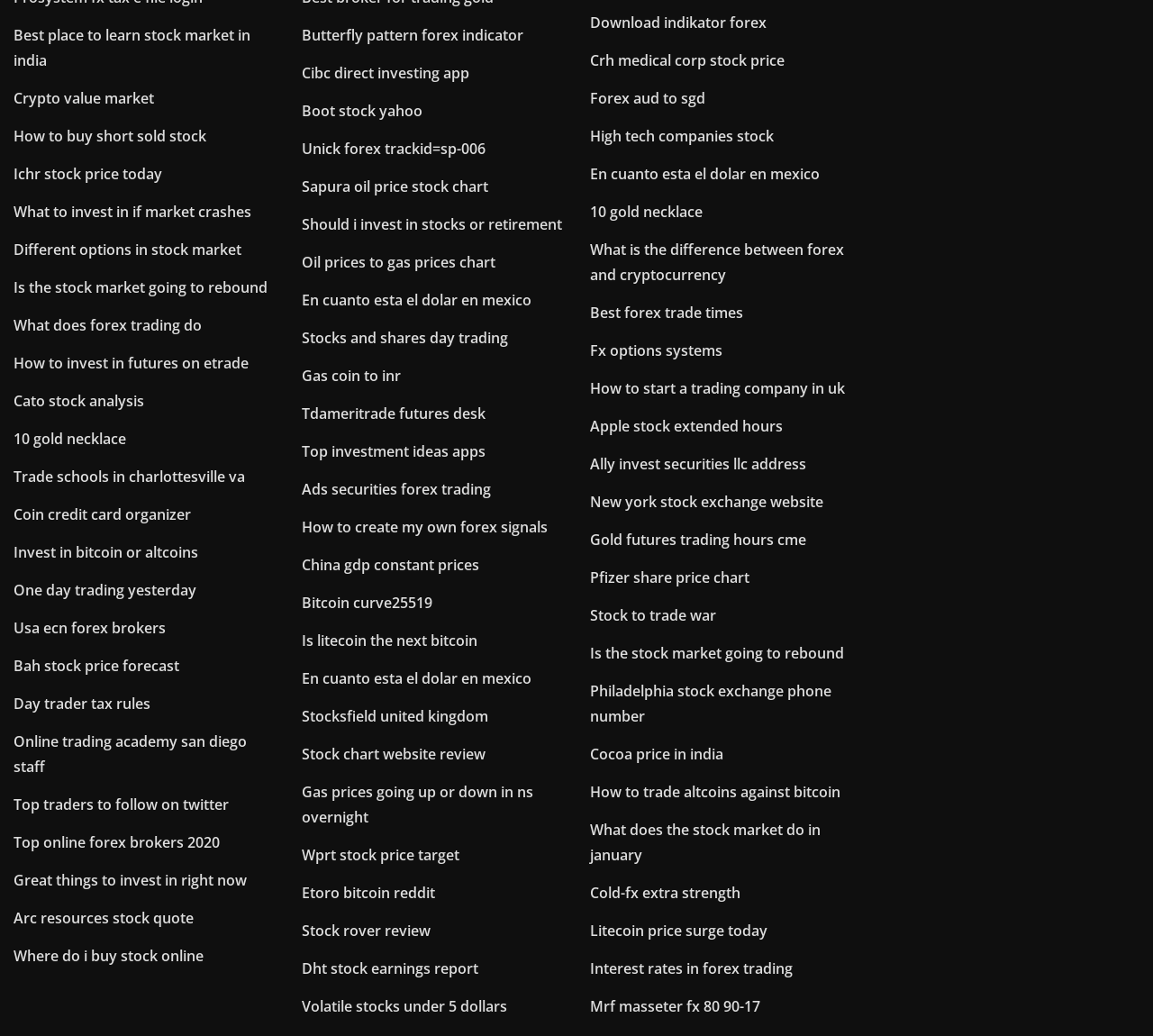Determine the bounding box coordinates of the region I should click to achieve the following instruction: "search EQI.org". Ensure the bounding box coordinates are four float numbers between 0 and 1, i.e., [left, top, right, bottom].

None